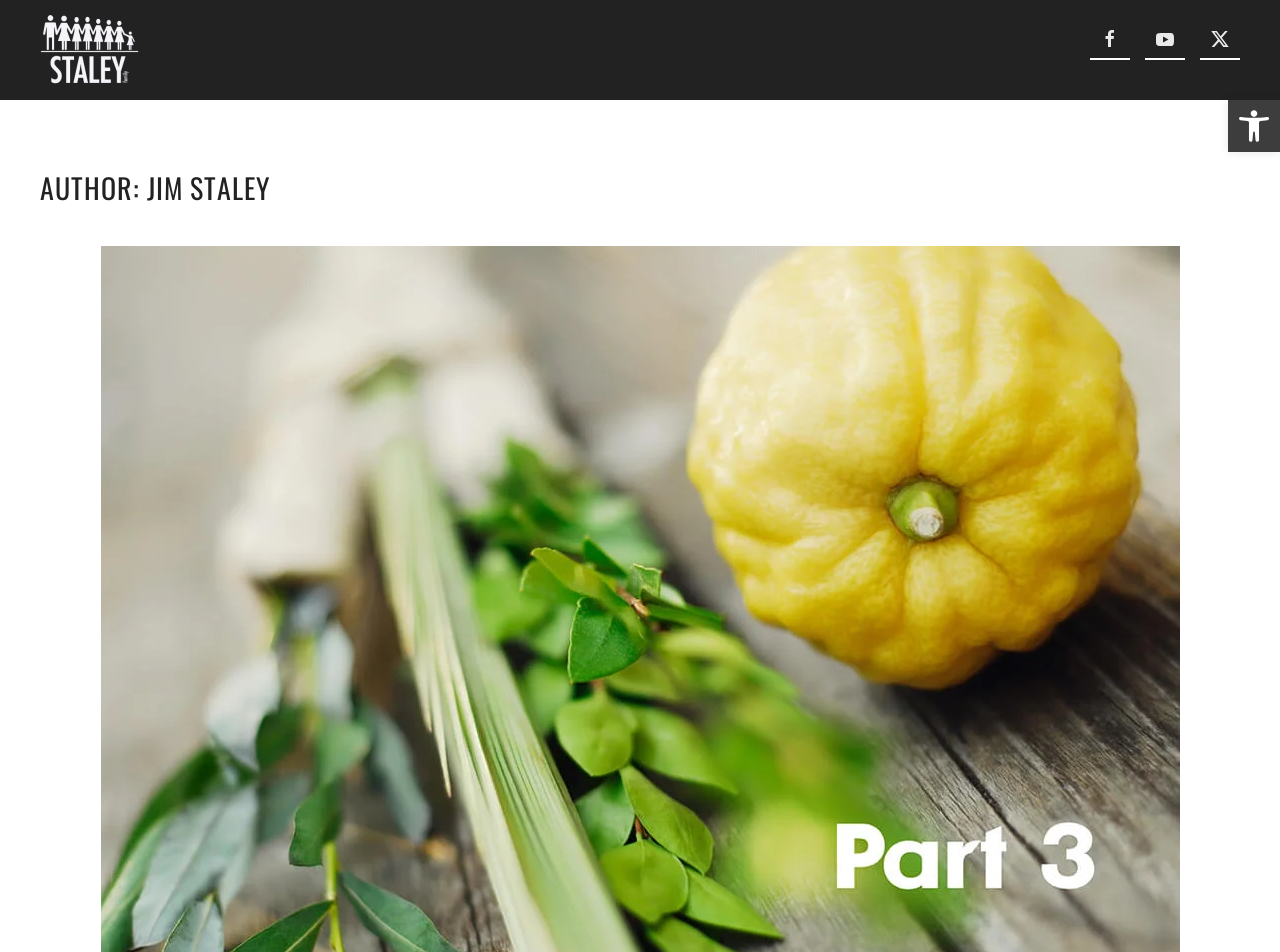What is the purpose of the 'Skip to main content' link?
Analyze the image and provide a thorough answer to the question.

The 'Skip to main content' link is located at the top left corner of the webpage, and its purpose is to allow users to bypass the navigation and other non-essential content and jump directly to the main content of the webpage.